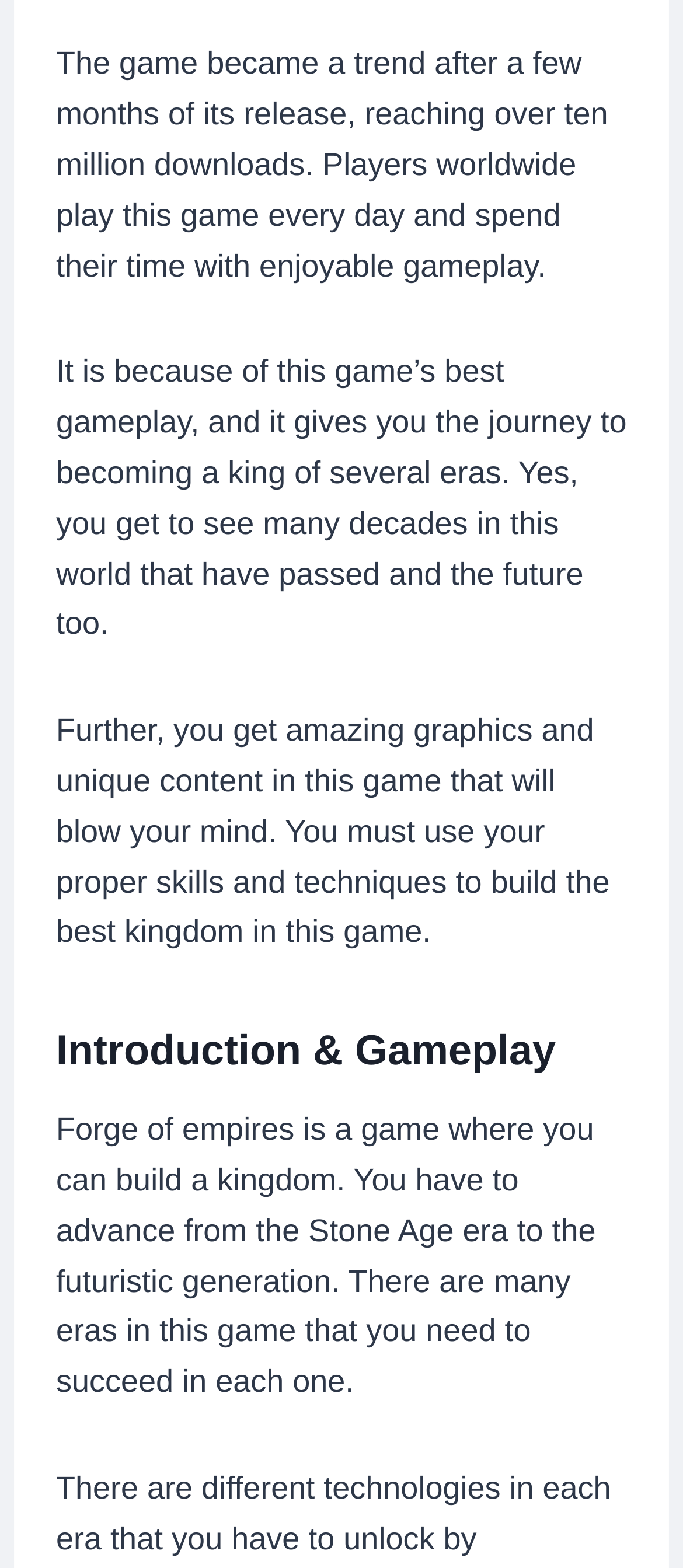With reference to the screenshot, provide a detailed response to the question below:
What is special about the game's graphics?

The game has visually perfect graphics, which is one of its unique features that will blow your mind.